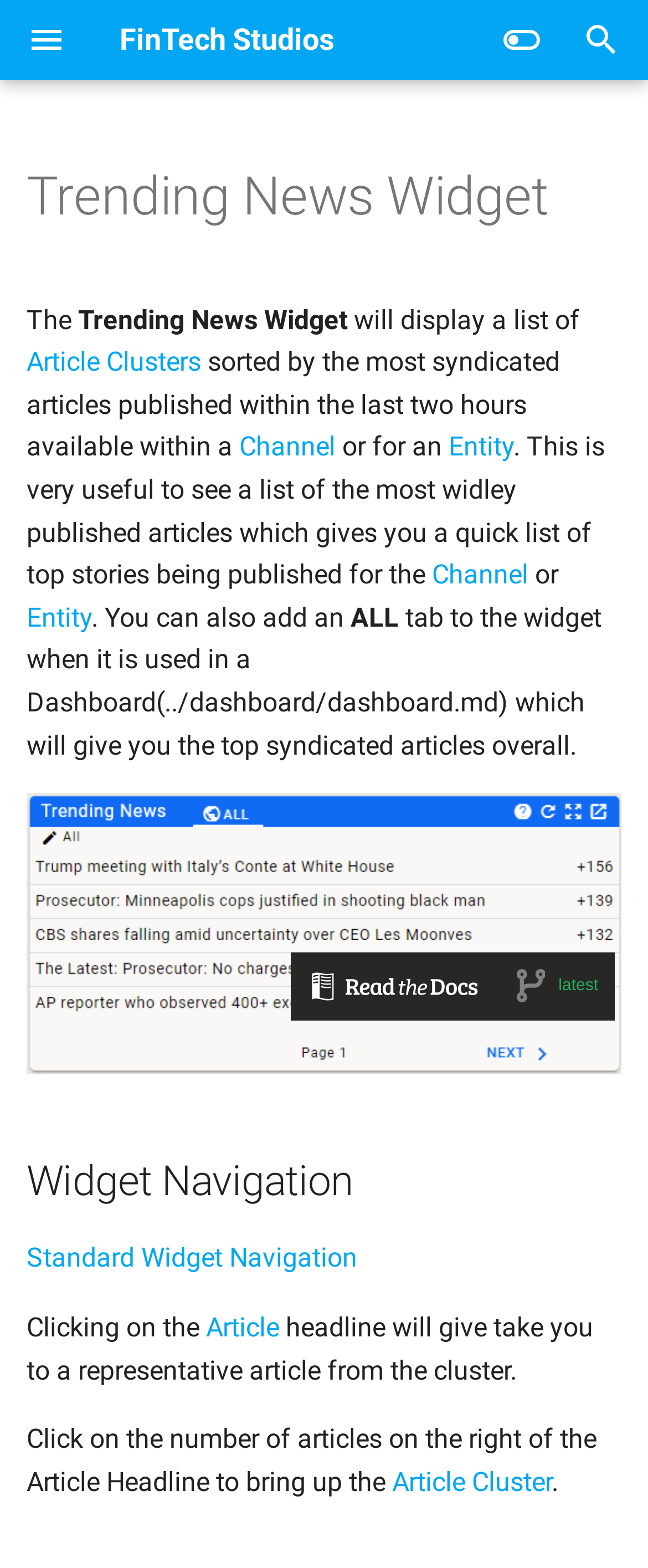How many links are there under 'Tips & Tricks'?
Please respond to the question thoroughly and include all relevant details.

Under the 'Tips & Tricks' navigation section, there are 15 links to various tips and tricks, such as 'Advanced Dashboard Techniques', 'Advanced Text Searching', and 'Filtering Tips', among others.